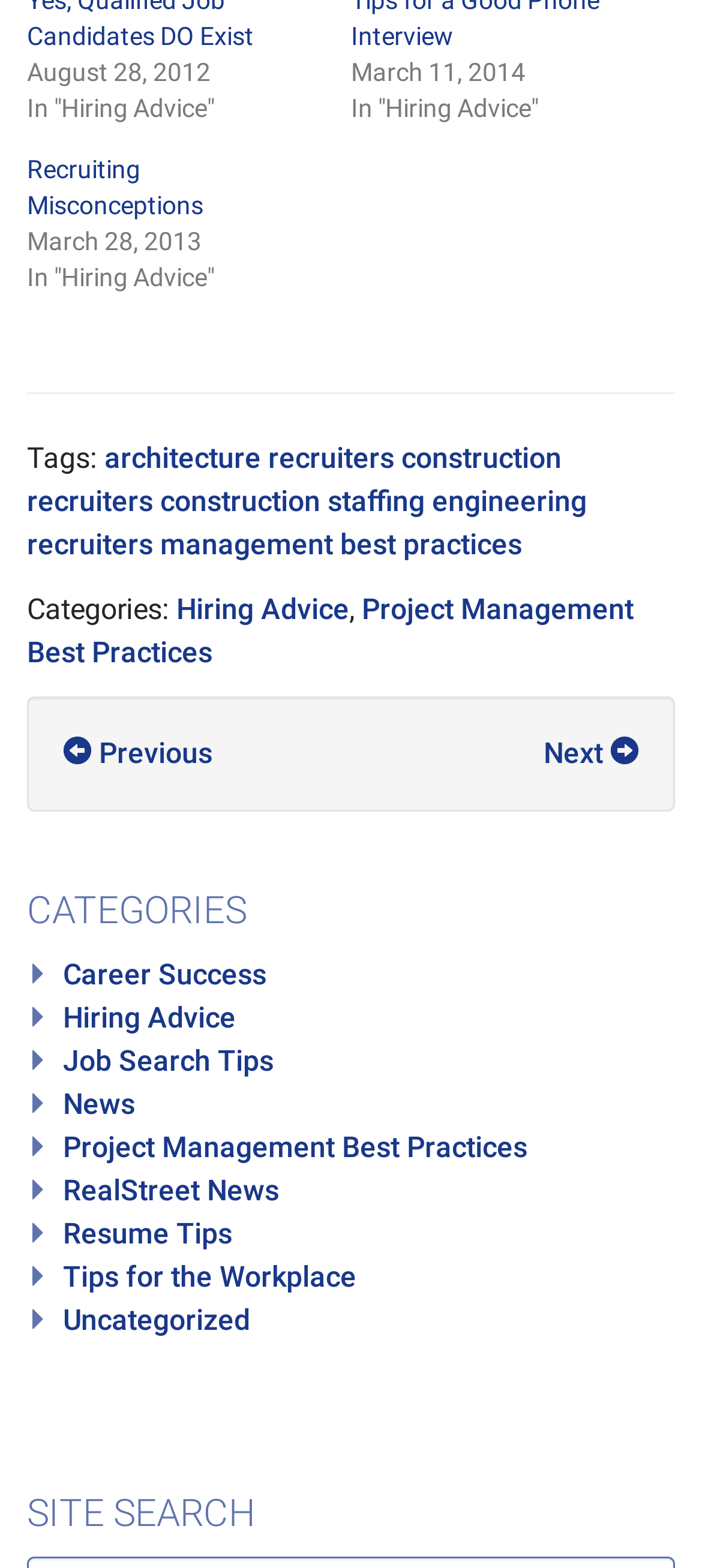Analyze the image and give a detailed response to the question:
How many navigation links are there?

I counted the number of navigation links, which are 'Previous' and 'Next'. There are 2 navigation links in total.